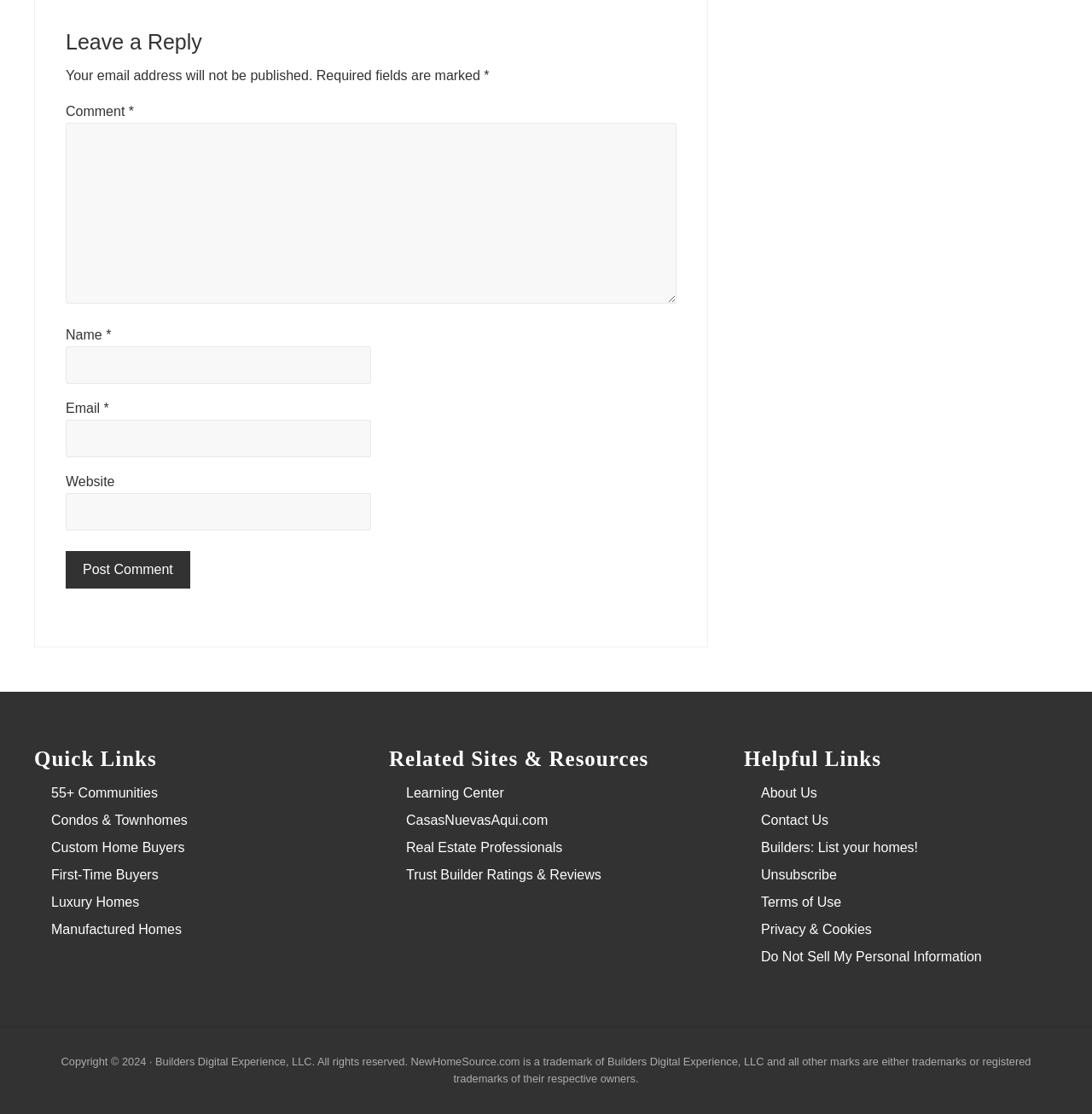Look at the image and give a detailed response to the following question: How many fields are required in the comment section?

There are 3 required fields in the comment section, which are 'Comment', 'Name', and 'Email', as indicated by the asterisk symbol (*) next to each field.